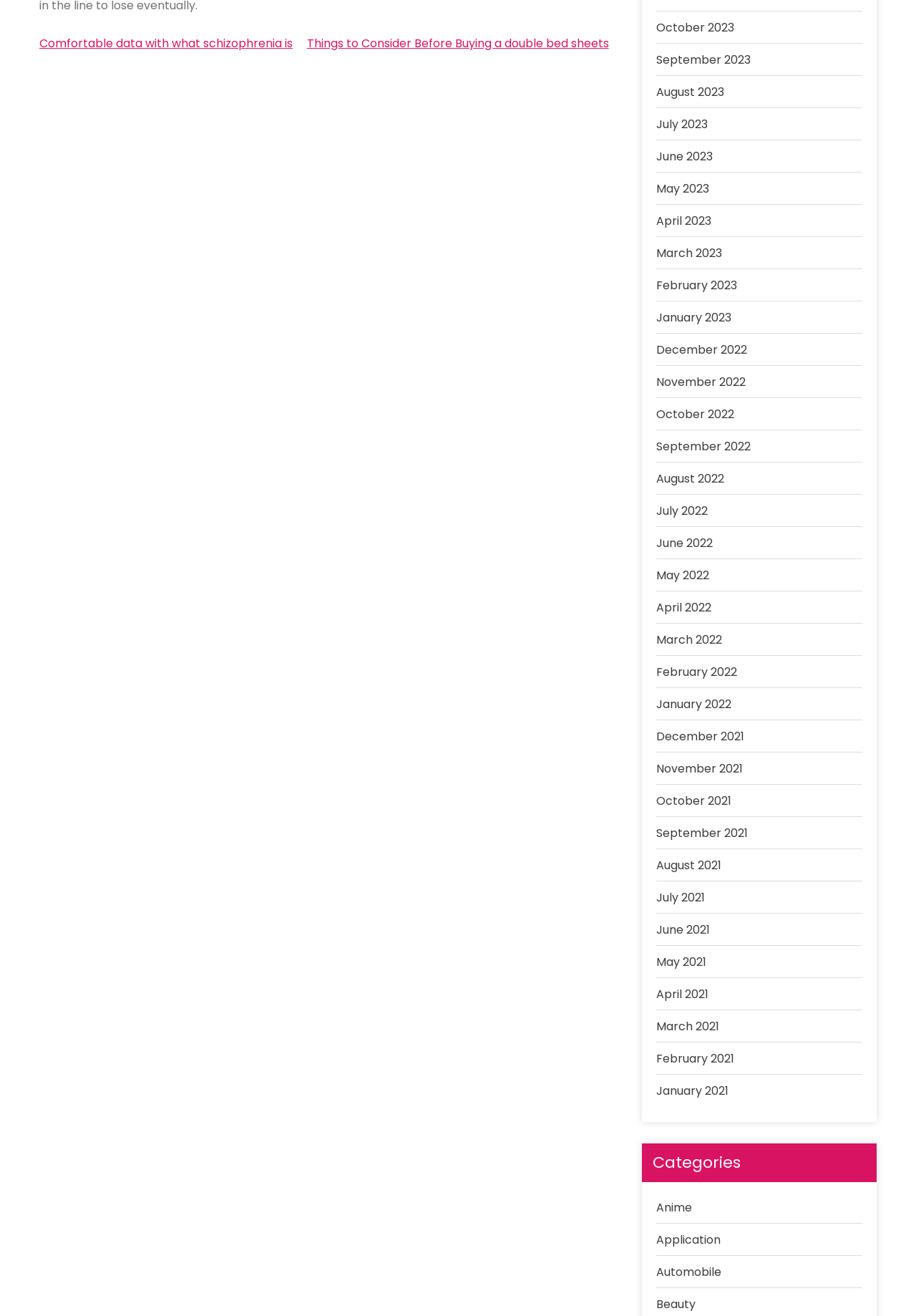How many links are there in the navigation section?
Respond to the question with a well-detailed and thorough answer.

To find the number of links in the navigation section, I counted the number of link elements that are children of the navigation element. There are 34 link elements.